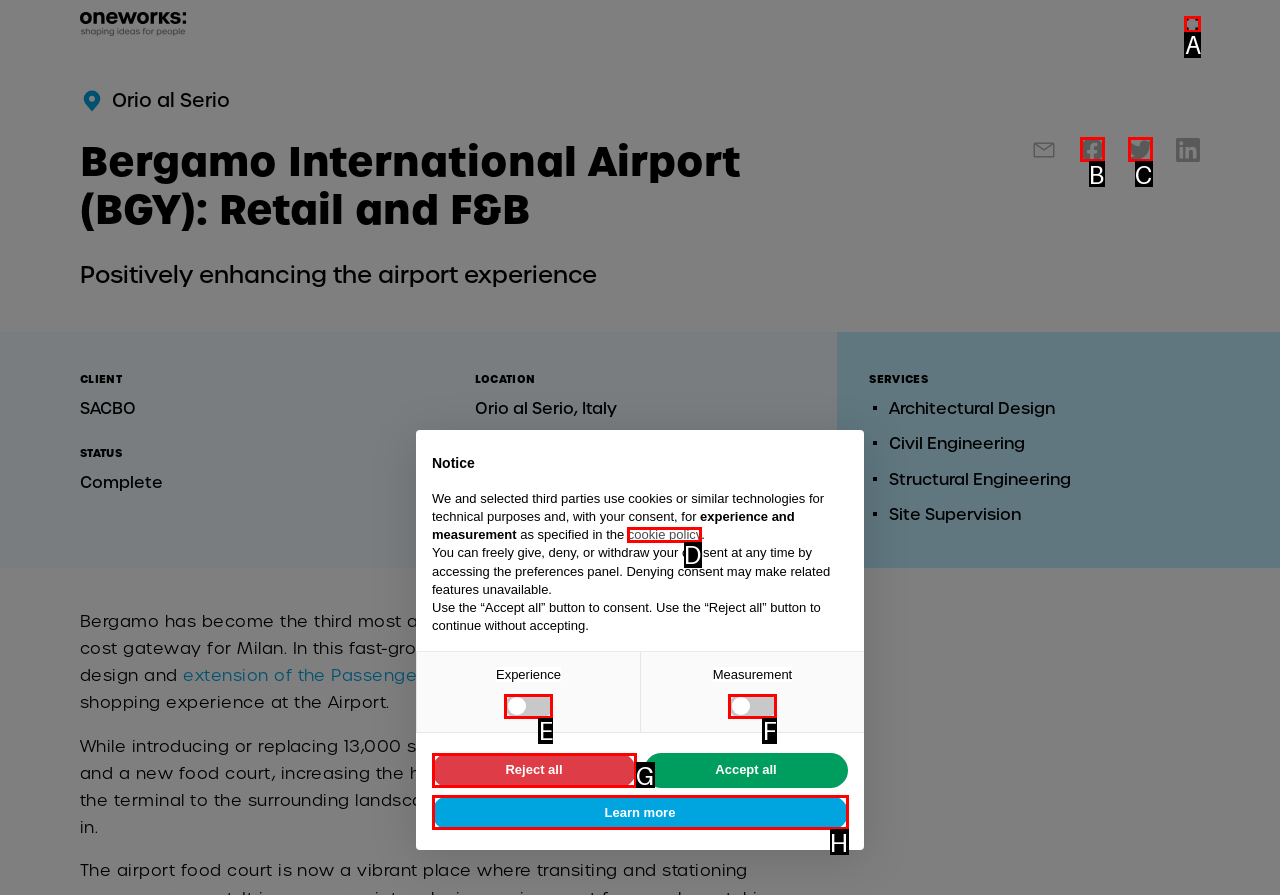Pick the HTML element that should be clicked to execute the task: Toggle the menu
Respond with the letter corresponding to the correct choice.

A